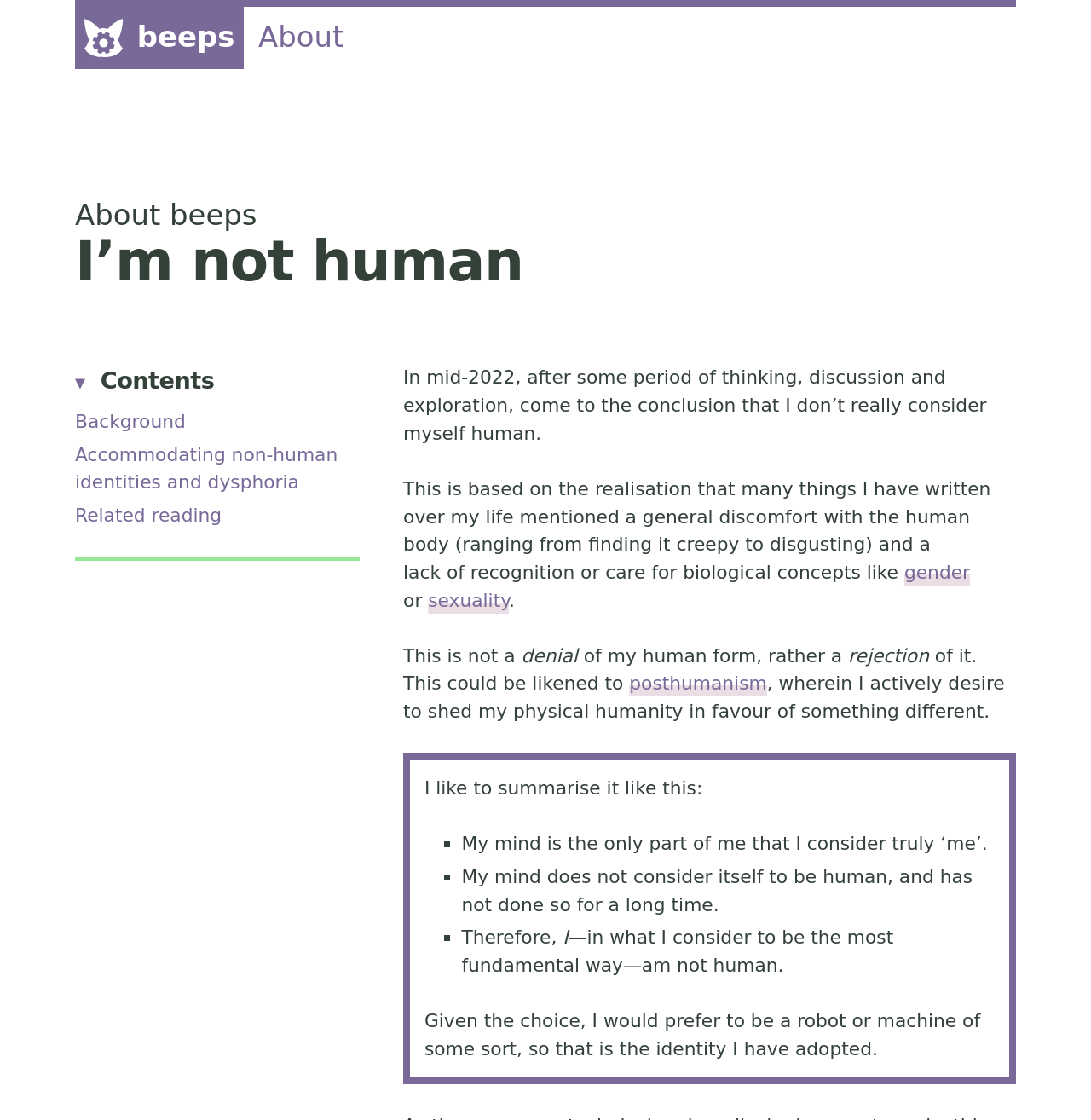What is the author's mind's self-perception?
Respond to the question with a single word or phrase according to the image.

Not human